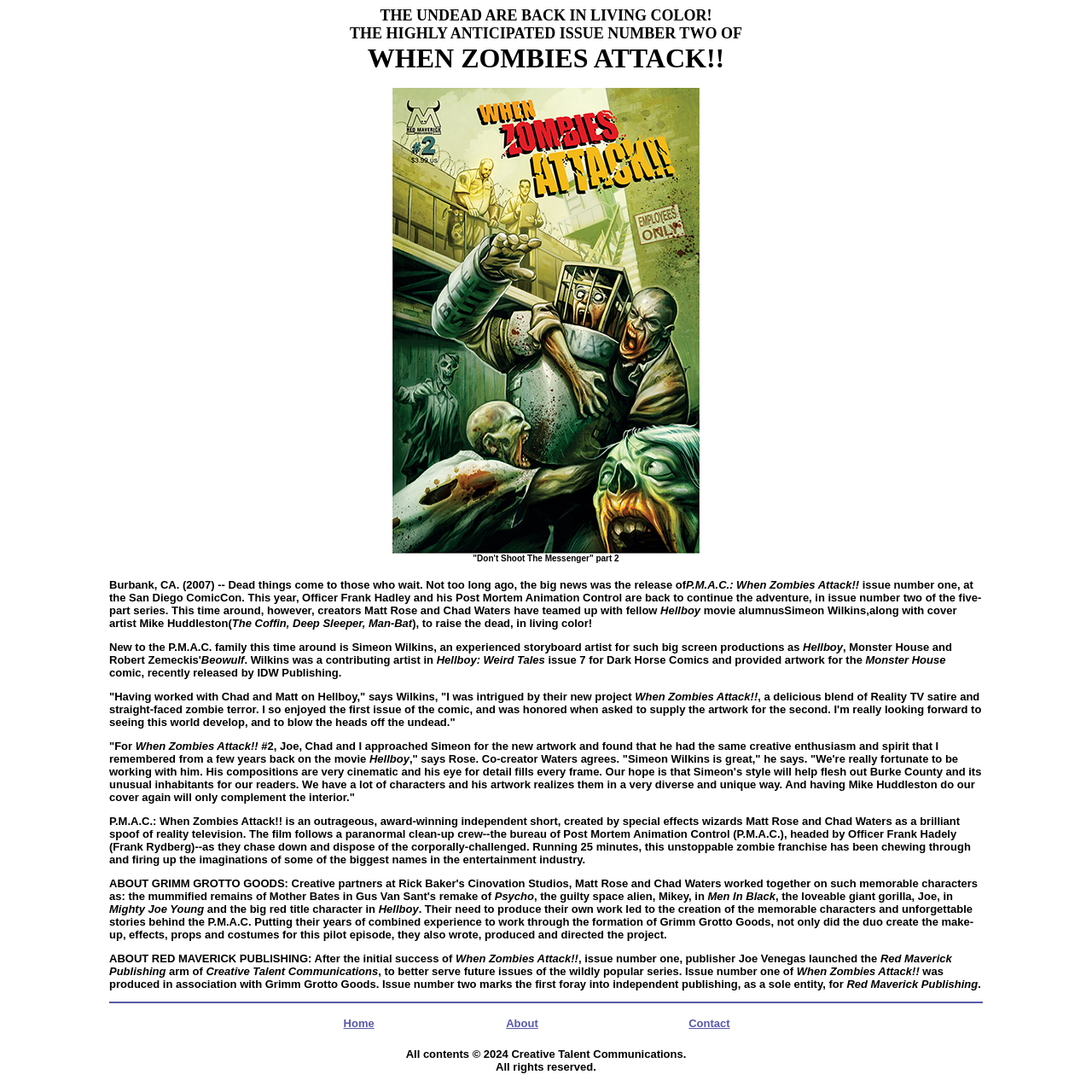What is the title of the comic series?
Using the information from the image, answer the question thoroughly.

The title of the comic series can be found in the text 'P.M.A.C.: When Zombies Attack!!' which appears multiple times on the webpage, indicating that it is the title of the series.